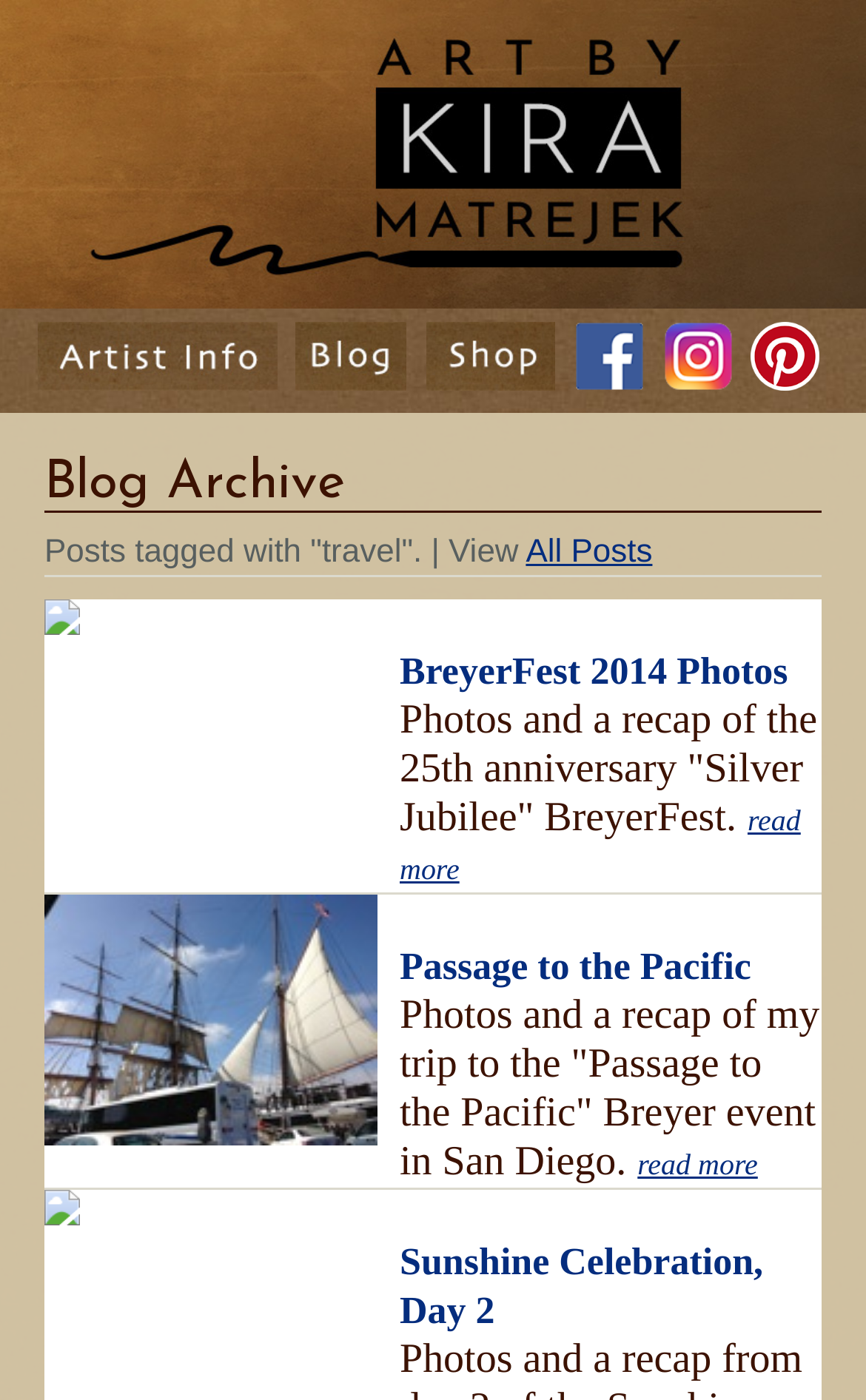Produce a meticulous description of the webpage.

This webpage is an artist's blog, featuring Kira Matrejek's artwork and writings. At the top, there is a header section with five links: "Art by Kira Matrejek", "Artist Info", "Blog", "Shop", and social media links to Facebook, Instagram, and Pinterest. Each link has a corresponding image beside it.

Below the header, there is a section titled "Blog Archive" with a list of blog posts. The first post is titled "BreyerFest 2014 Photos" and features a brief description of the post, along with a "read more" link. The post is accompanied by an image. There are three more blog posts listed below, each with a similar format: a title, a brief description, and a "read more" link, accompanied by an image.

The blog posts are arranged in a vertical column, with the most recent post at the top. The images associated with each post are positioned to the left of the post's text. The overall layout is organized, with clear headings and concise text, making it easy to navigate and read.